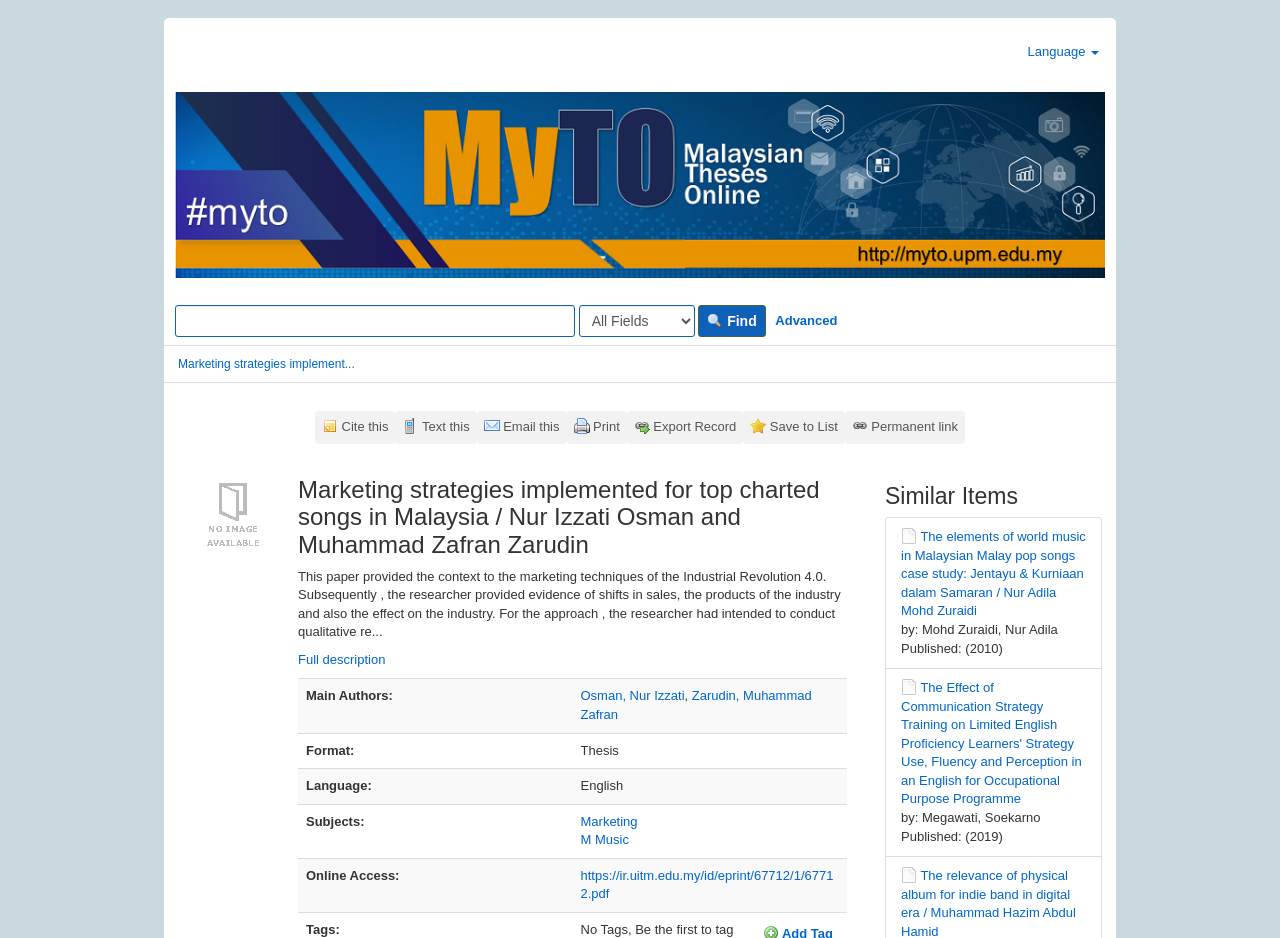Please determine the bounding box coordinates of the section I need to click to accomplish this instruction: "View similar items".

[0.691, 0.516, 0.861, 0.543]